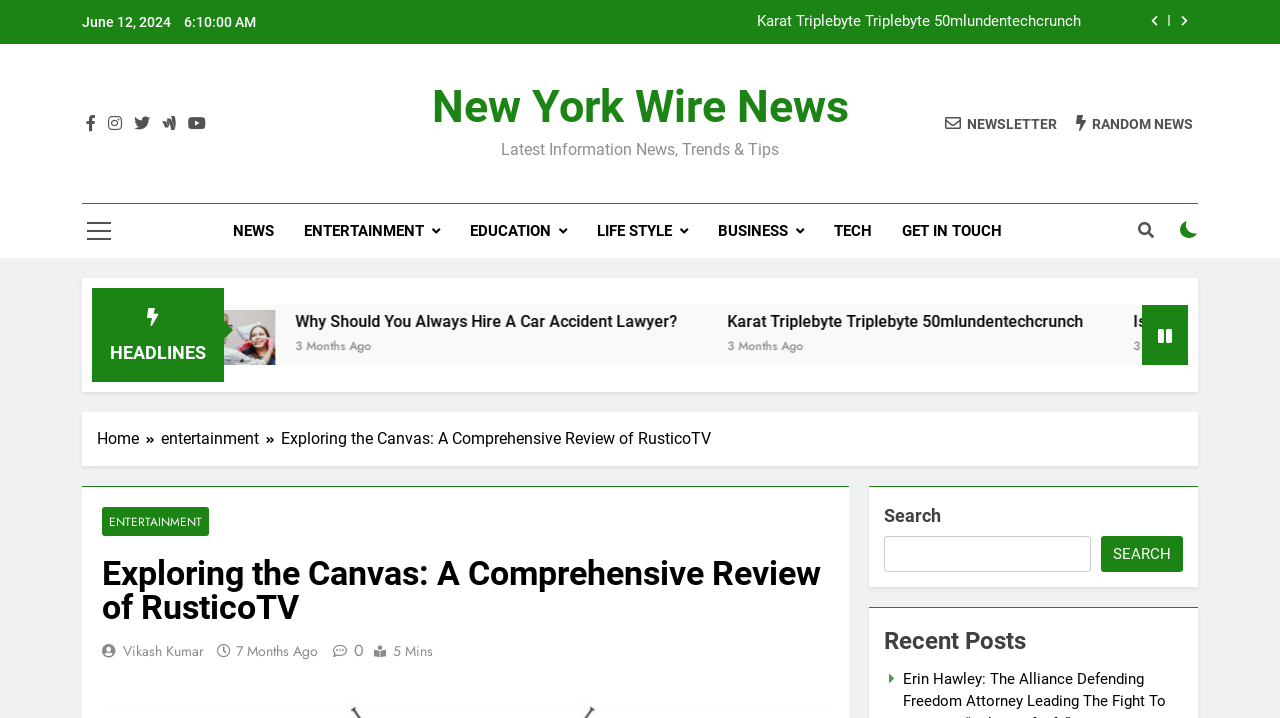Please answer the following question using a single word or phrase: 
What is the purpose of the button with the icon ''?

NEWSLETTER